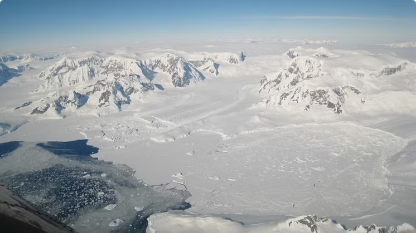What is the purpose of the photograph?
Refer to the image and give a detailed answer to the question.

The photograph serves not only as a visual representation of the remarkable environment but also as a stark reminder of the challenges posed by climate change to such fragile ecosystems, indicating that the purpose of the photograph is to provide a visual representation and serve as a reminder of the impact of climate change.